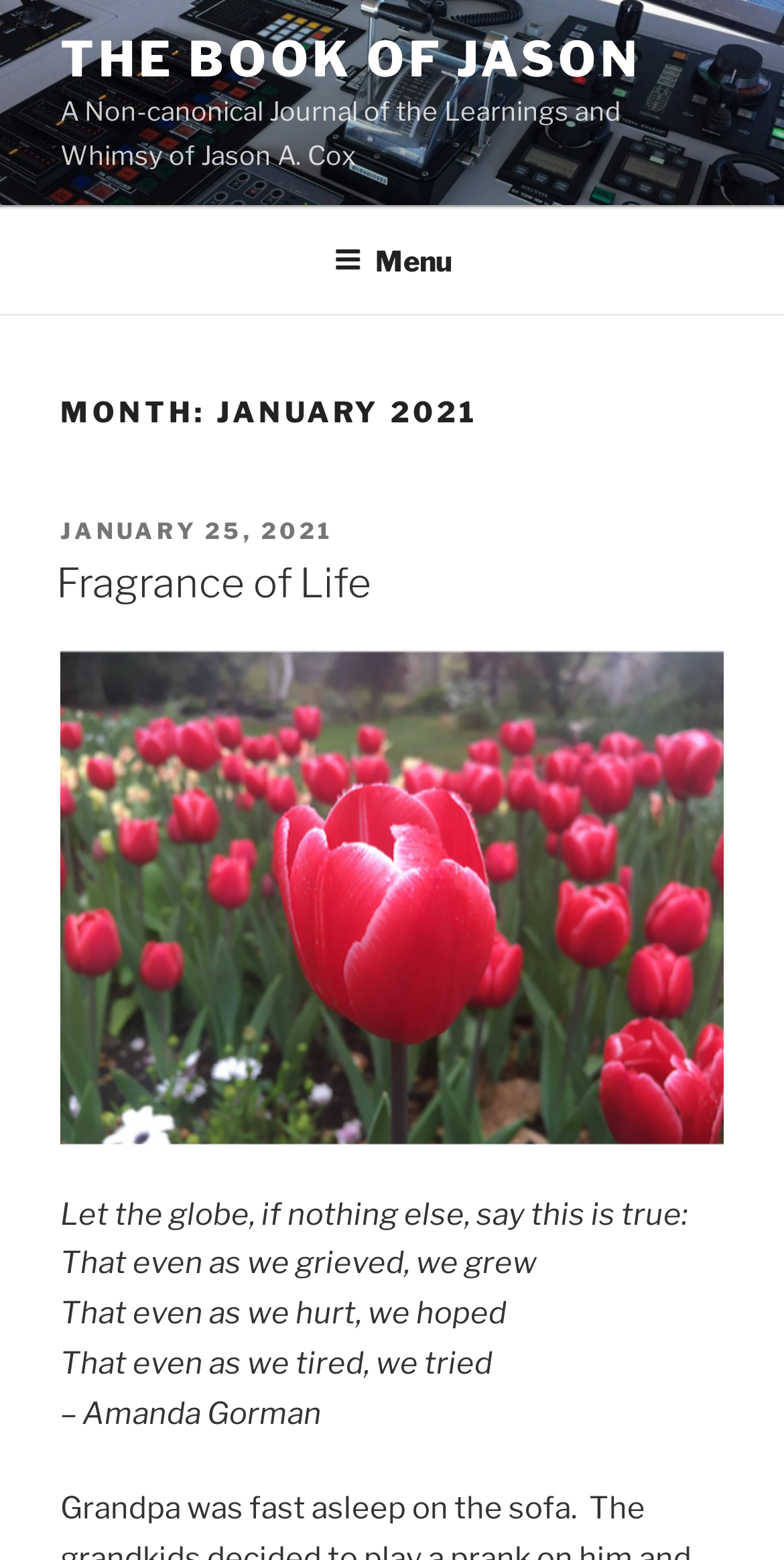Answer the following query with a single word or phrase:
How many static text elements are there in the header section?

5